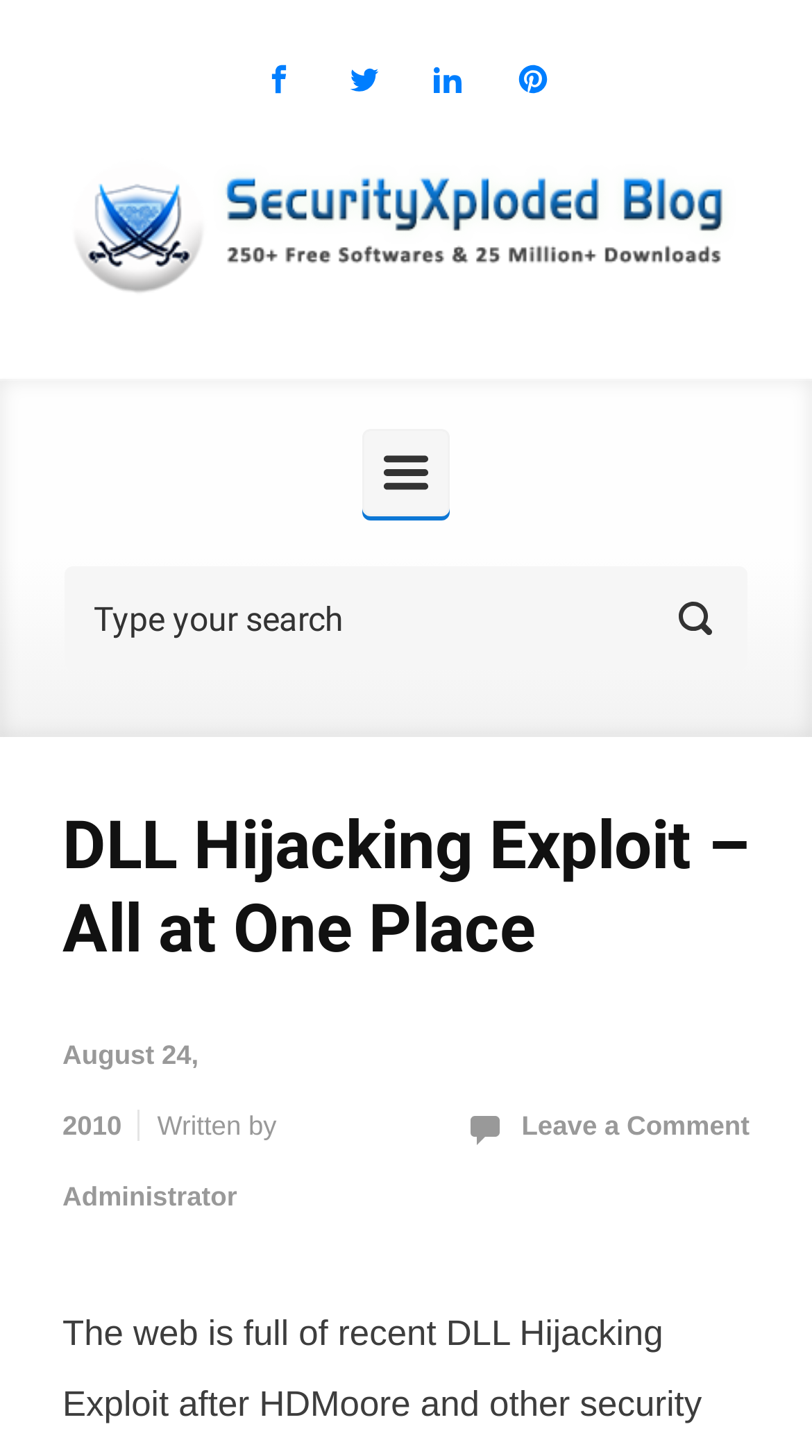Please provide a detailed answer to the question below by examining the image:
What is the name of the blog?

I determined the name of the blog by looking at the link element 'SecurityXploded Blog' which suggests that the name of the blog is SecurityXploded Blog.